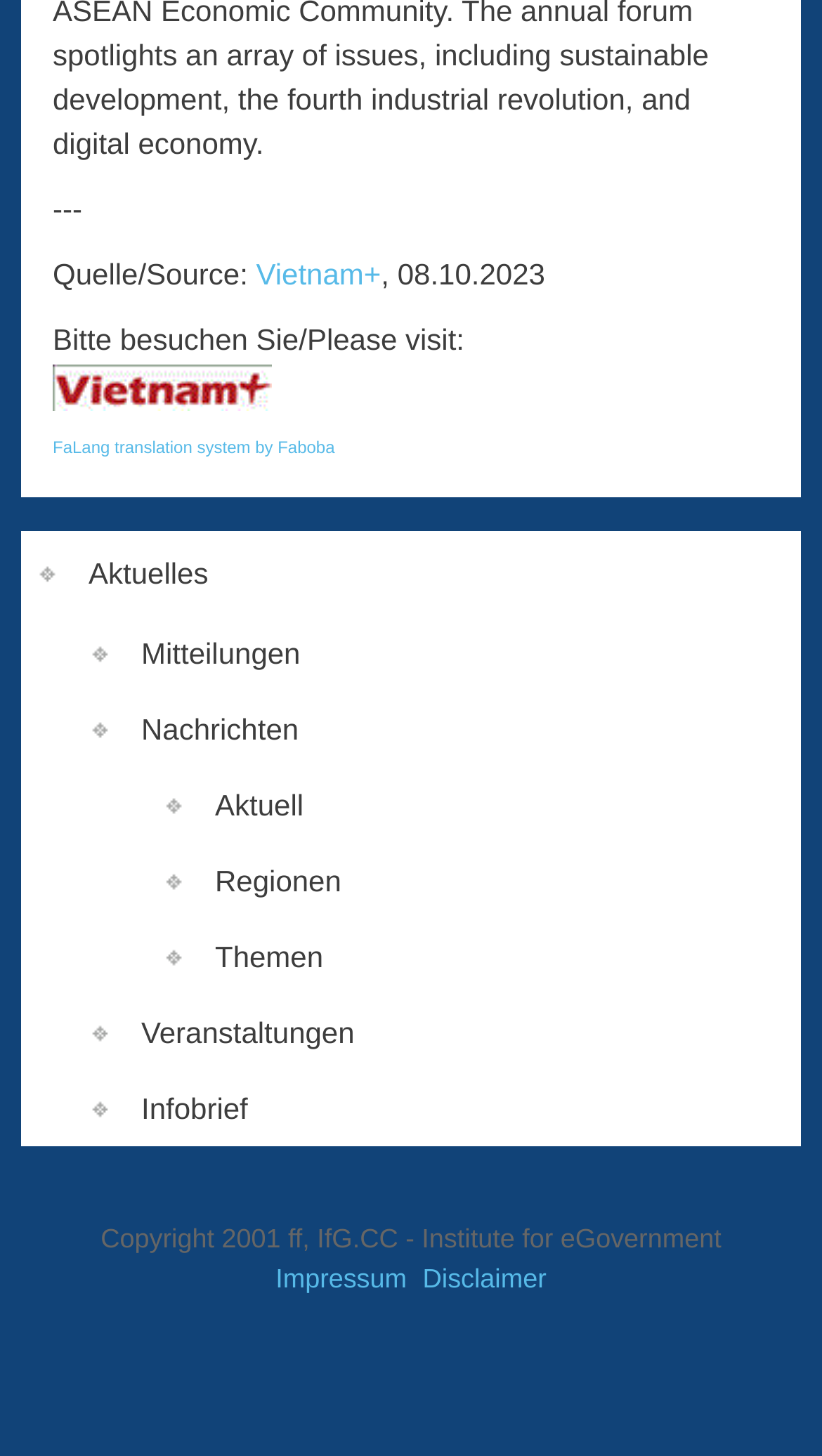Please identify the bounding box coordinates of the element I should click to complete this instruction: 'check Impressum'. The coordinates should be given as four float numbers between 0 and 1, like this: [left, top, right, bottom].

[0.33, 0.865, 0.5, 0.891]